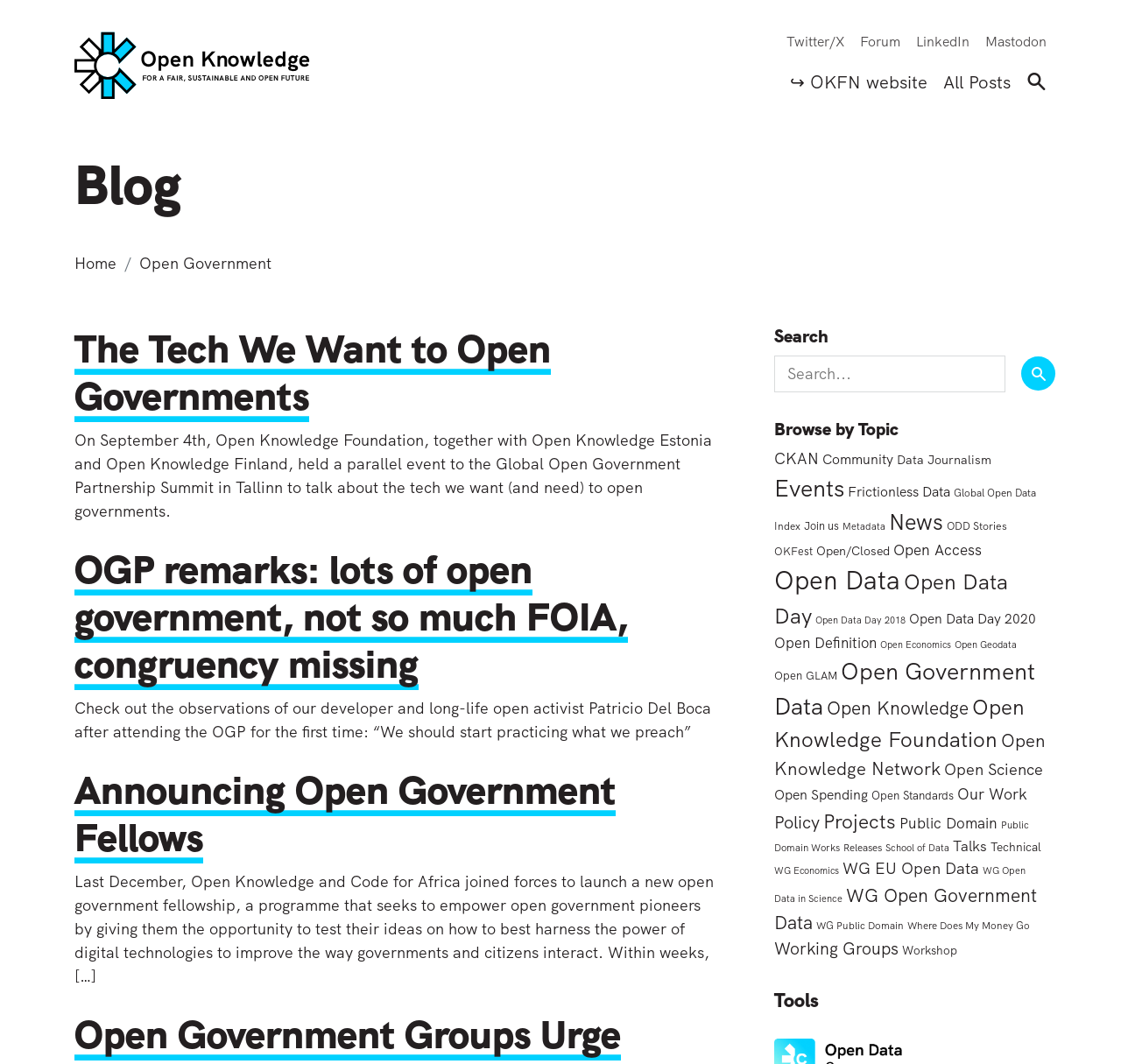What is the purpose of the search bar?
From the screenshot, supply a one-word or short-phrase answer.

To search the blog